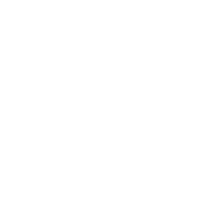What does Go Gears aim to blend?
Answer the question with as much detail as possible.

The caption states that the company's ethos is to blend style with practicality, which means that Go Gears aims to provide products that are not only visually appealing but also functional and useful.